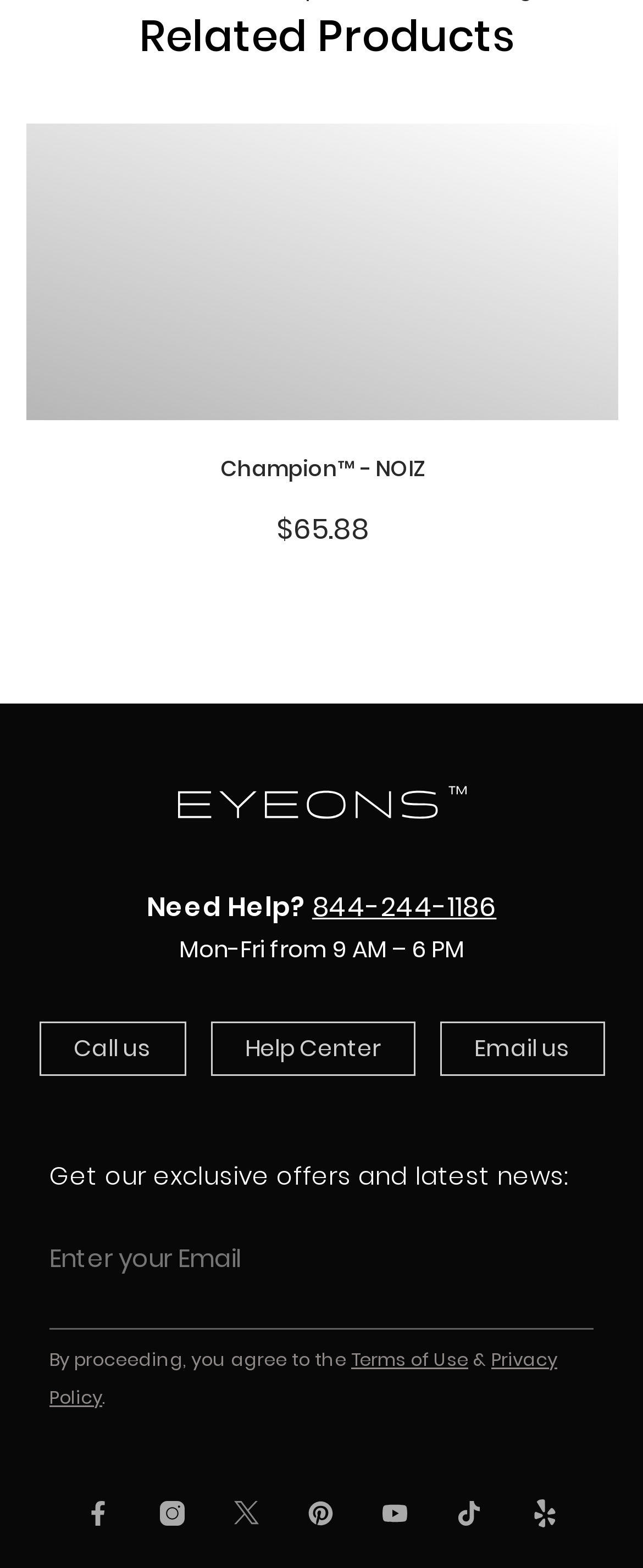How many social media links are there?
Based on the screenshot, give a detailed explanation to answer the question.

The social media links can be found at the bottom of the webpage. There are links to Eyeons Facebook, Instagram, Twitter, Pinterest, Youtube, and TikTok, as well as Yelp. Therefore, there are 6 social media links in total.